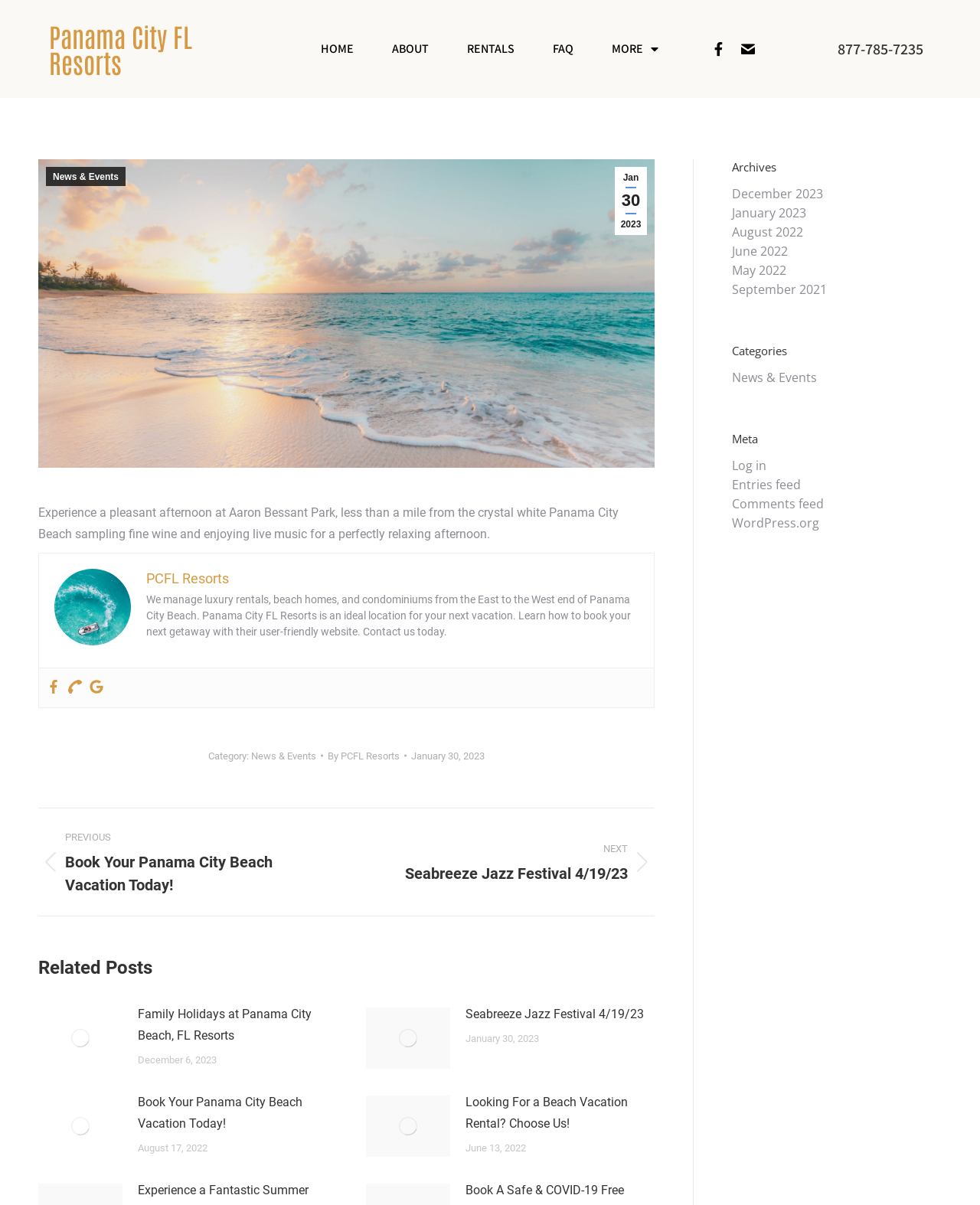What is the location of the vacation rentals?
Answer the question using a single word or phrase, according to the image.

Panama City Beach